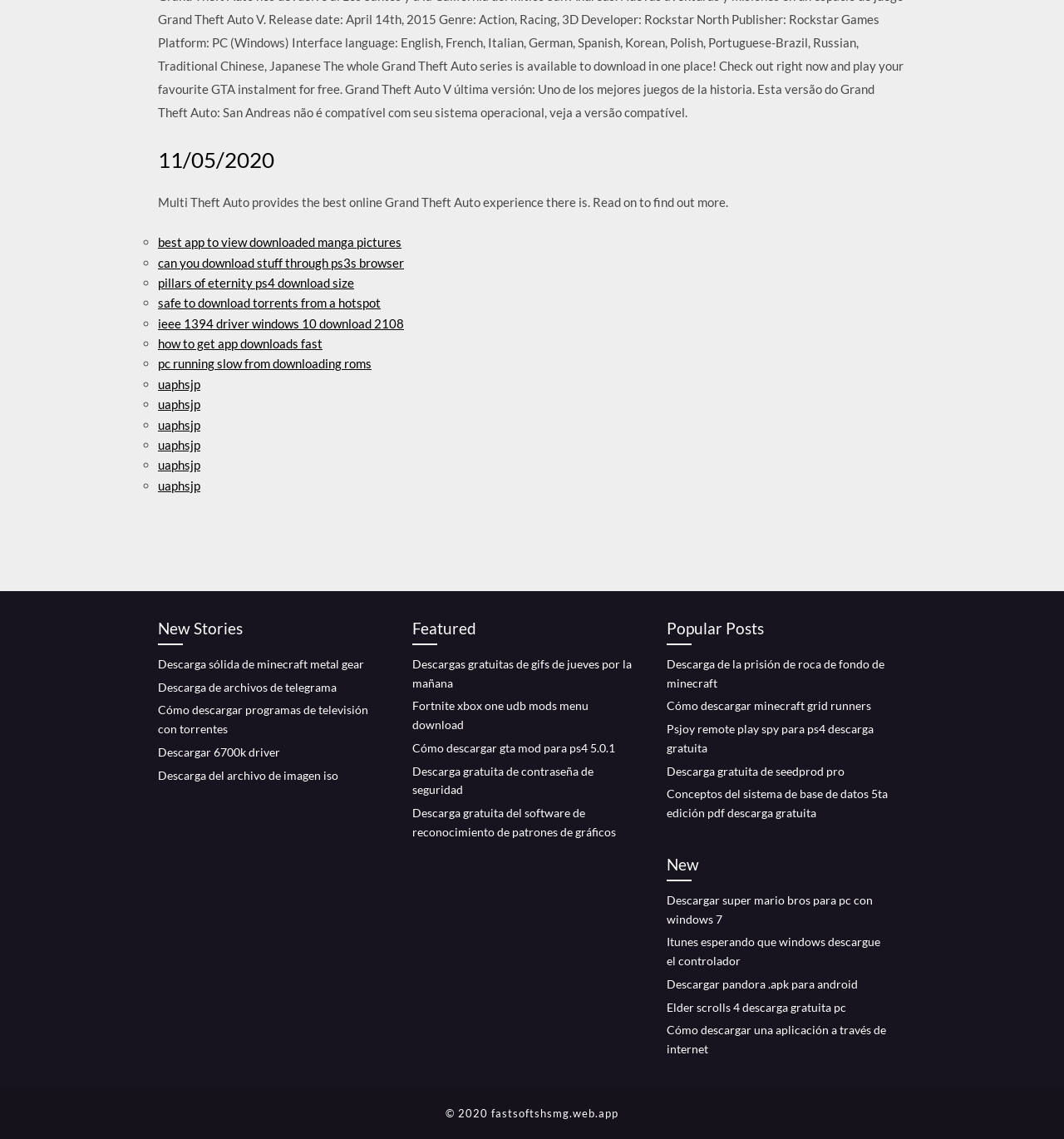Find the bounding box coordinates of the clickable area that will achieve the following instruction: "Download 'Descarga sólida de minecraft metal gear'".

[0.148, 0.577, 0.342, 0.589]